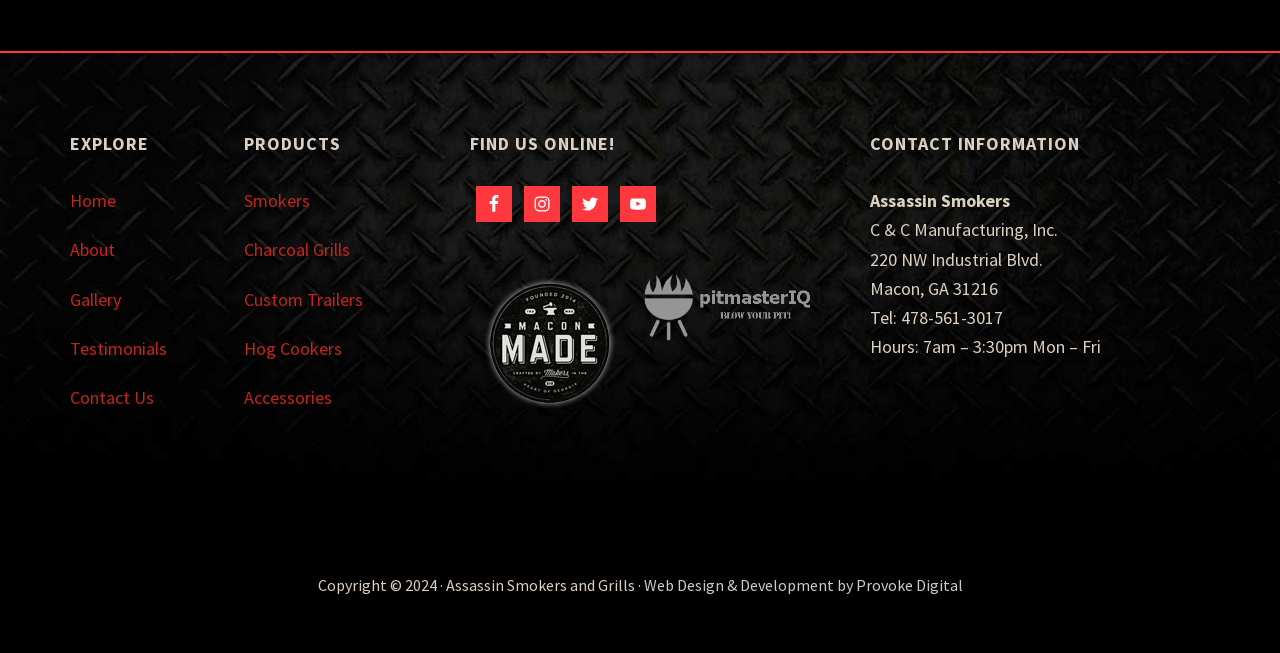How many social media links are there?
Based on the content of the image, thoroughly explain and answer the question.

I counted the number of social media links by looking at the links under the 'FIND US ONLINE!' heading, which are Facebook, Instagram, Twitter, and YouTube, totaling 4 links.